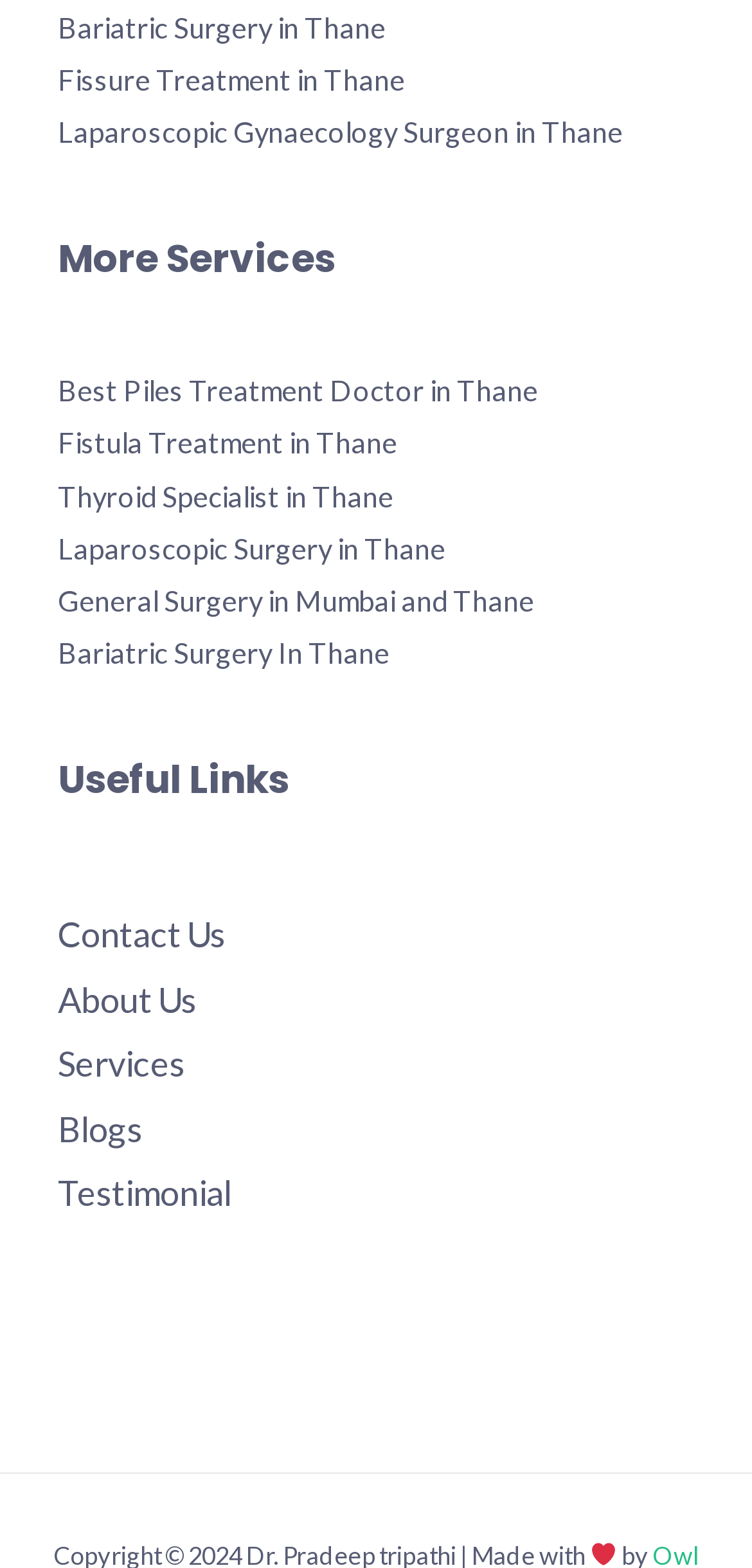Identify the bounding box coordinates of the HTML element based on this description: "Laparoscopic Gynaecology Surgeon in Thane".

[0.077, 0.074, 0.828, 0.095]